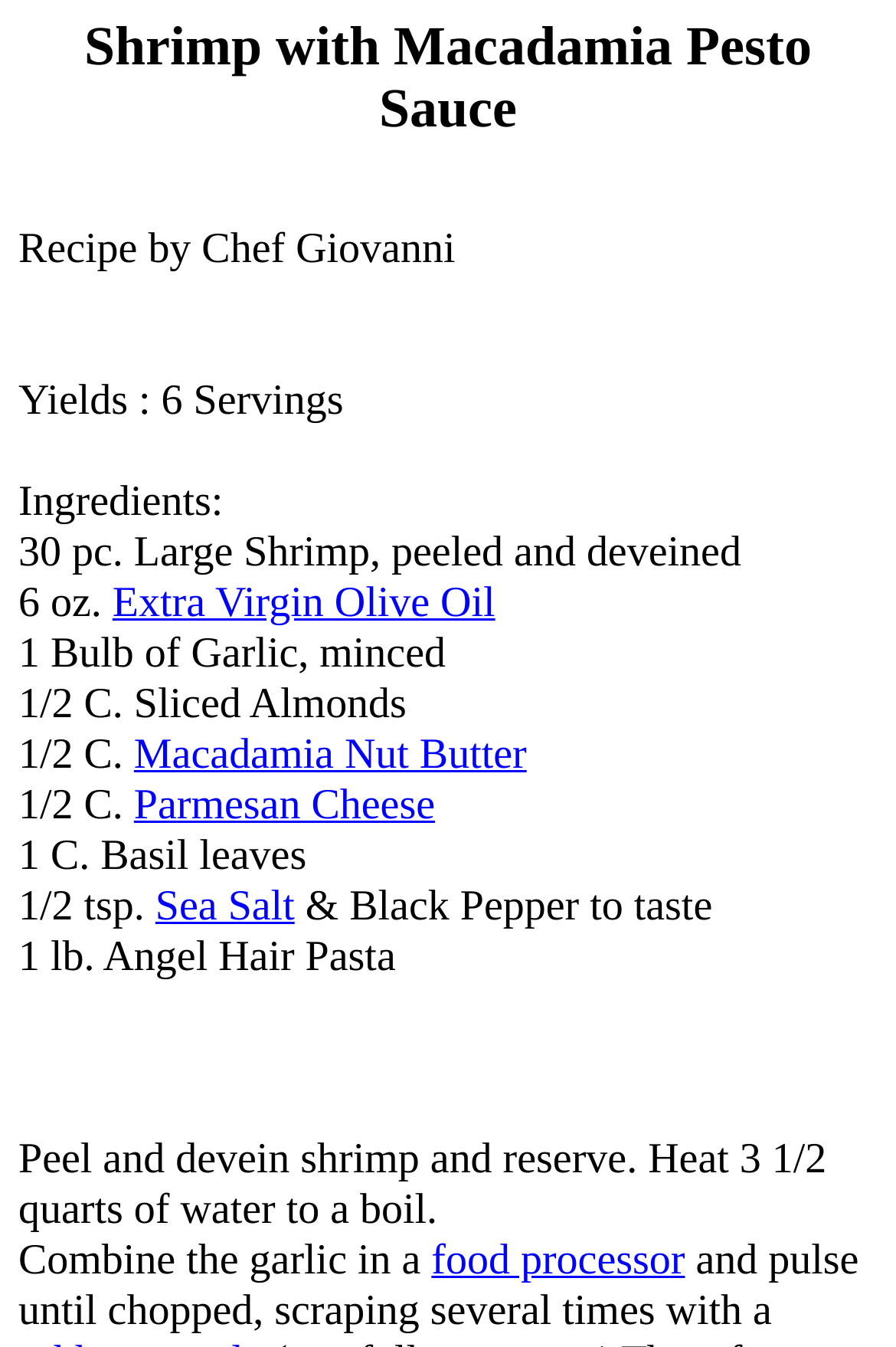Utilize the details in the image to thoroughly answer the following question: What is used to chop the garlic?

I found the answer by looking at the instructions section of the recipe, where it says 'Combine the garlic in a food processor and pulse until chopped...'.